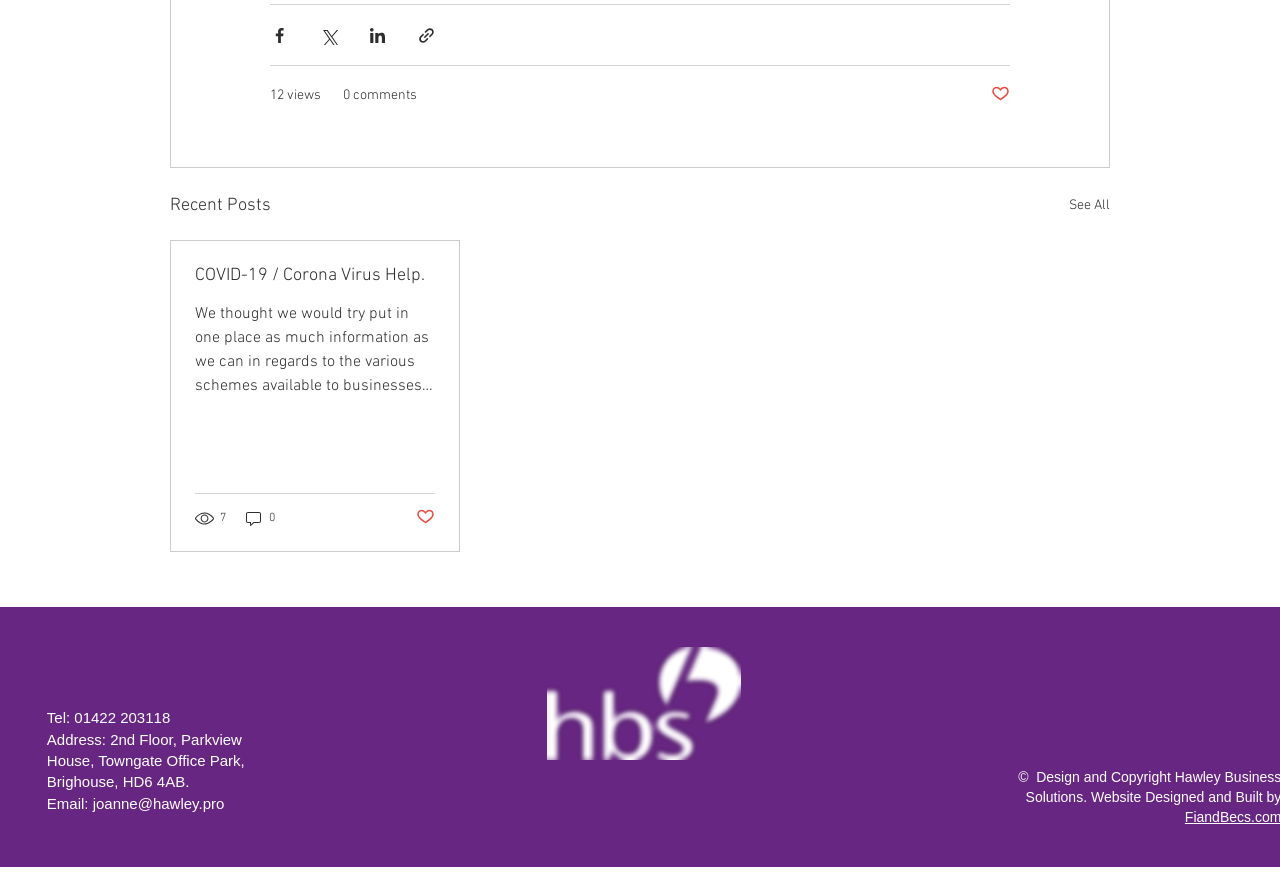Locate the bounding box of the UI element based on this description: "7". Provide four float numbers between 0 and 1 as [left, top, right, bottom].

[0.152, 0.577, 0.178, 0.598]